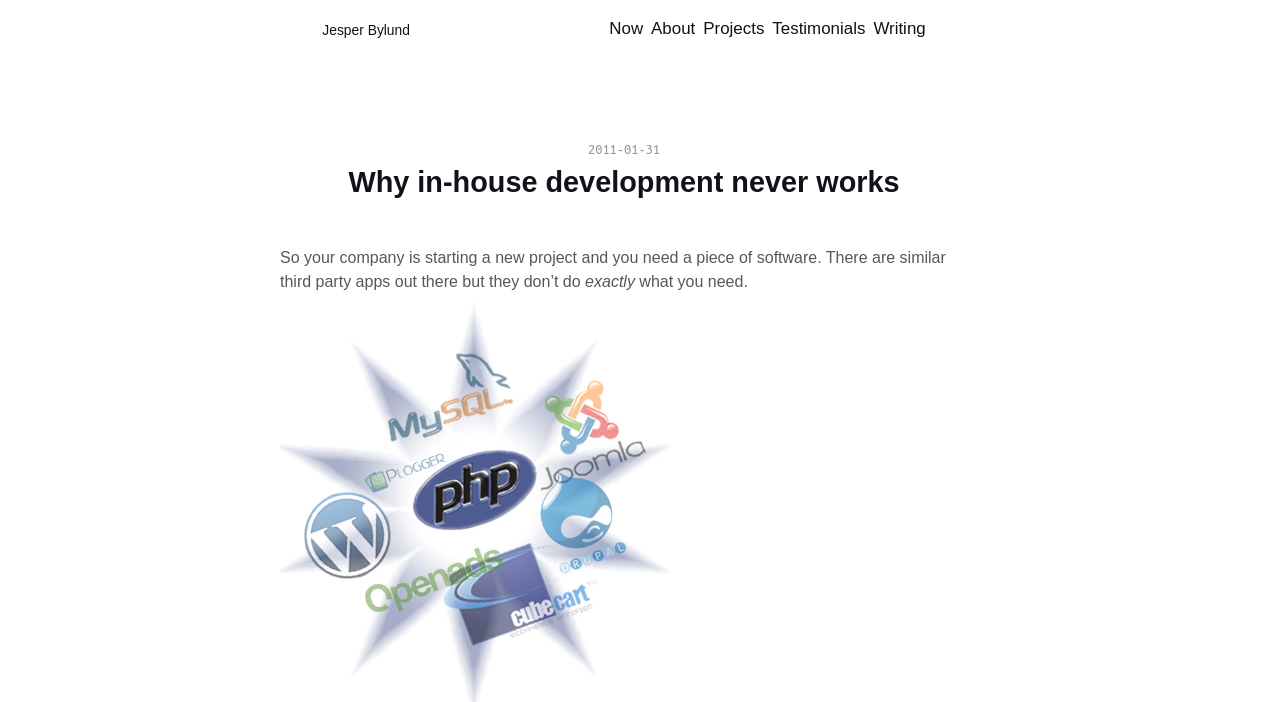Give a concise answer of one word or phrase to the question: 
How many links are in the top navigation bar?

5